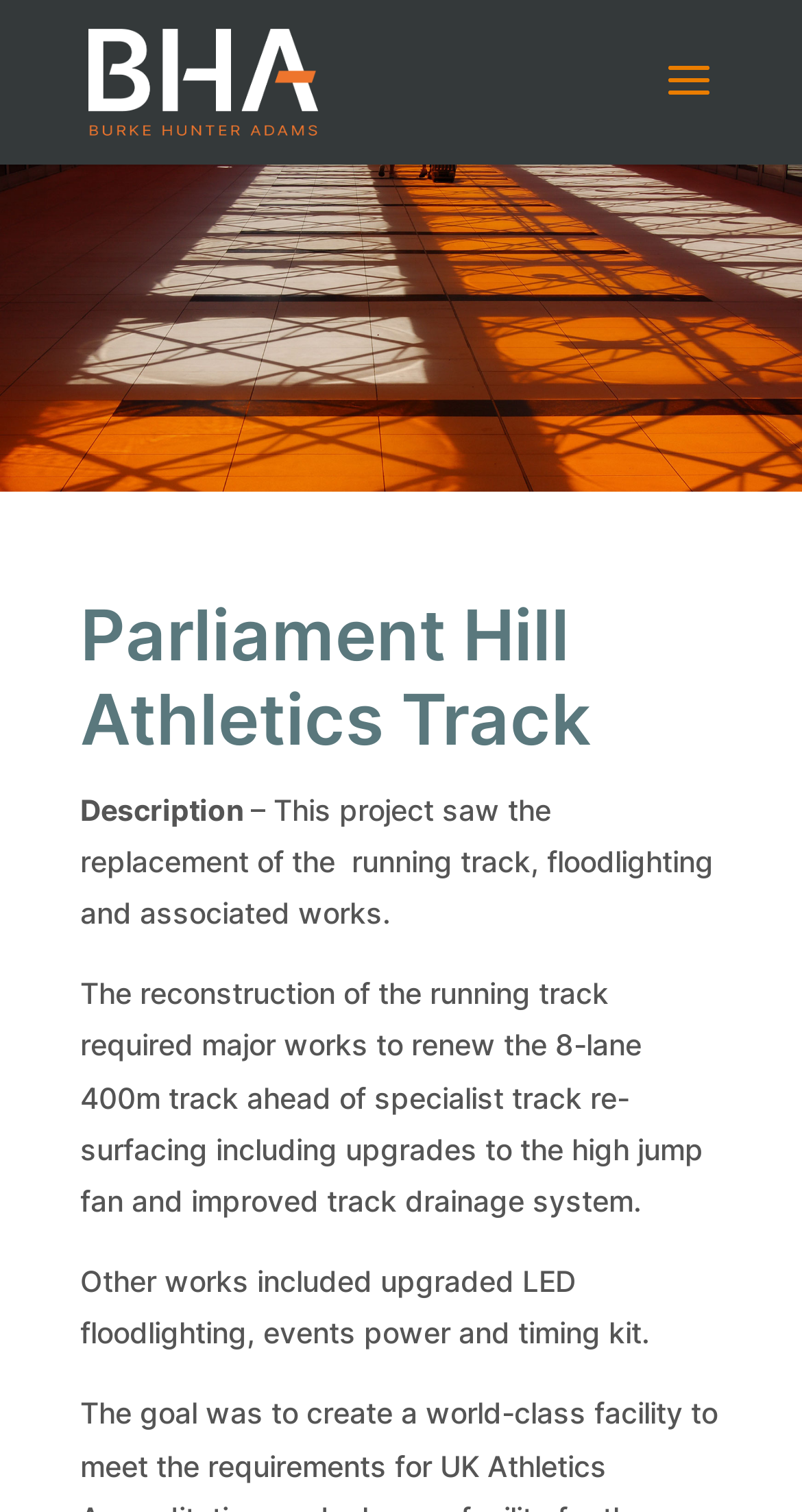What was upgraded in the project?
Provide a detailed answer to the question using information from the image.

I determined the answer by reading the StaticText element 'Other works included upgraded LED floodlighting, events power and timing kit.' which mentions the upgrade of LED floodlighting.